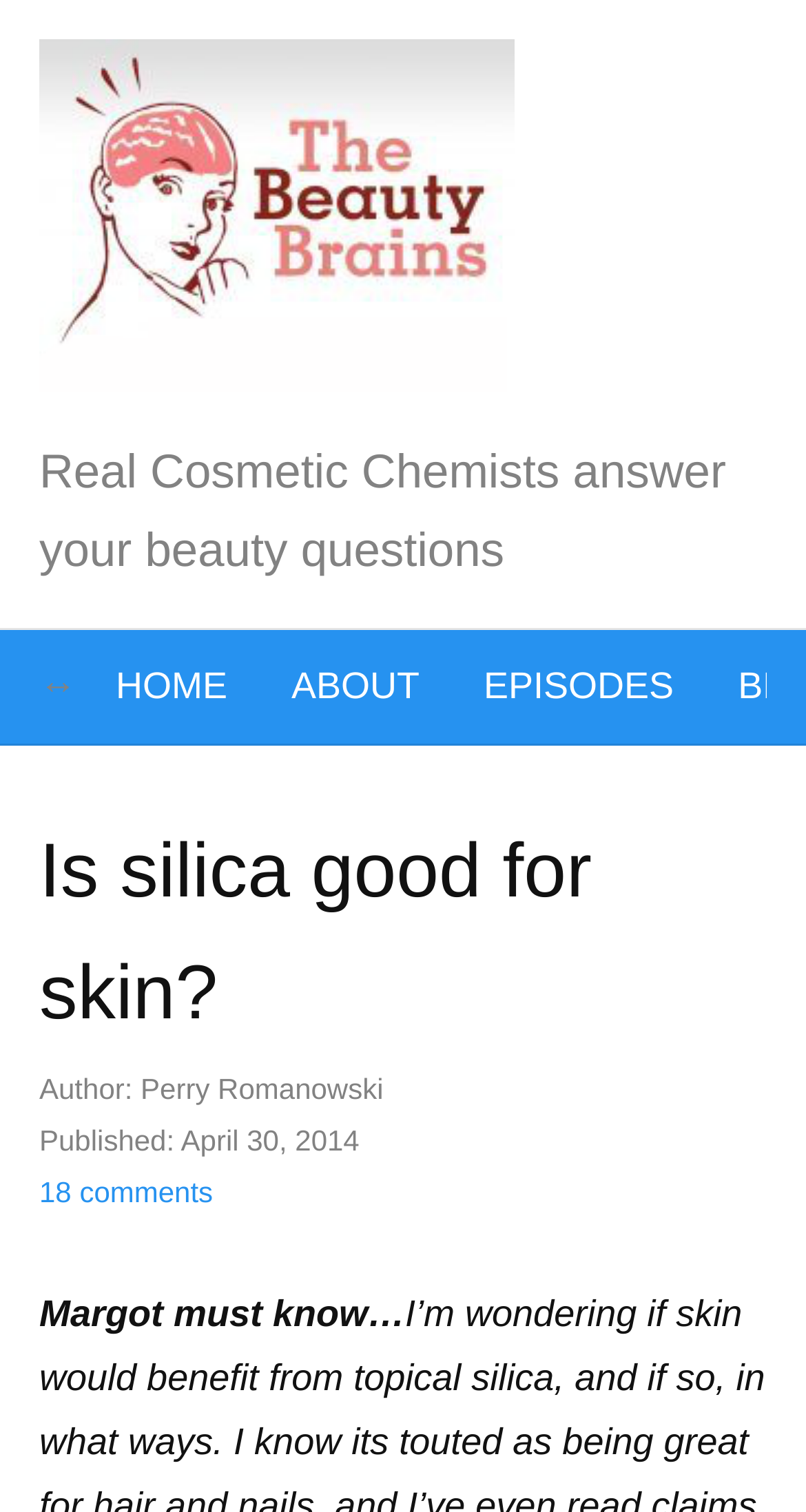Please reply with a single word or brief phrase to the question: 
What is the name of the website?

The Beauty Brains